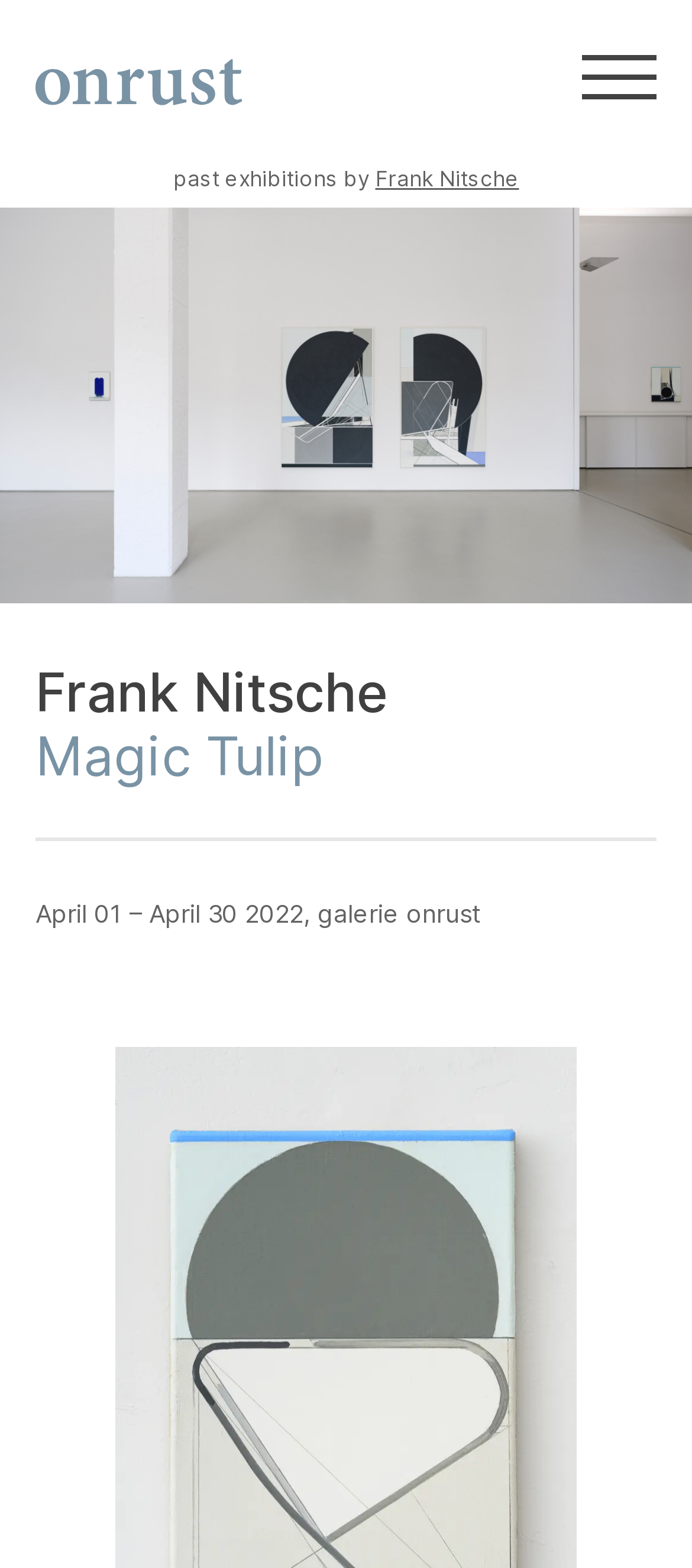Show the bounding box coordinates for the HTML element described as: "Onrust logo kleur".

[0.051, 0.032, 0.35, 0.074]